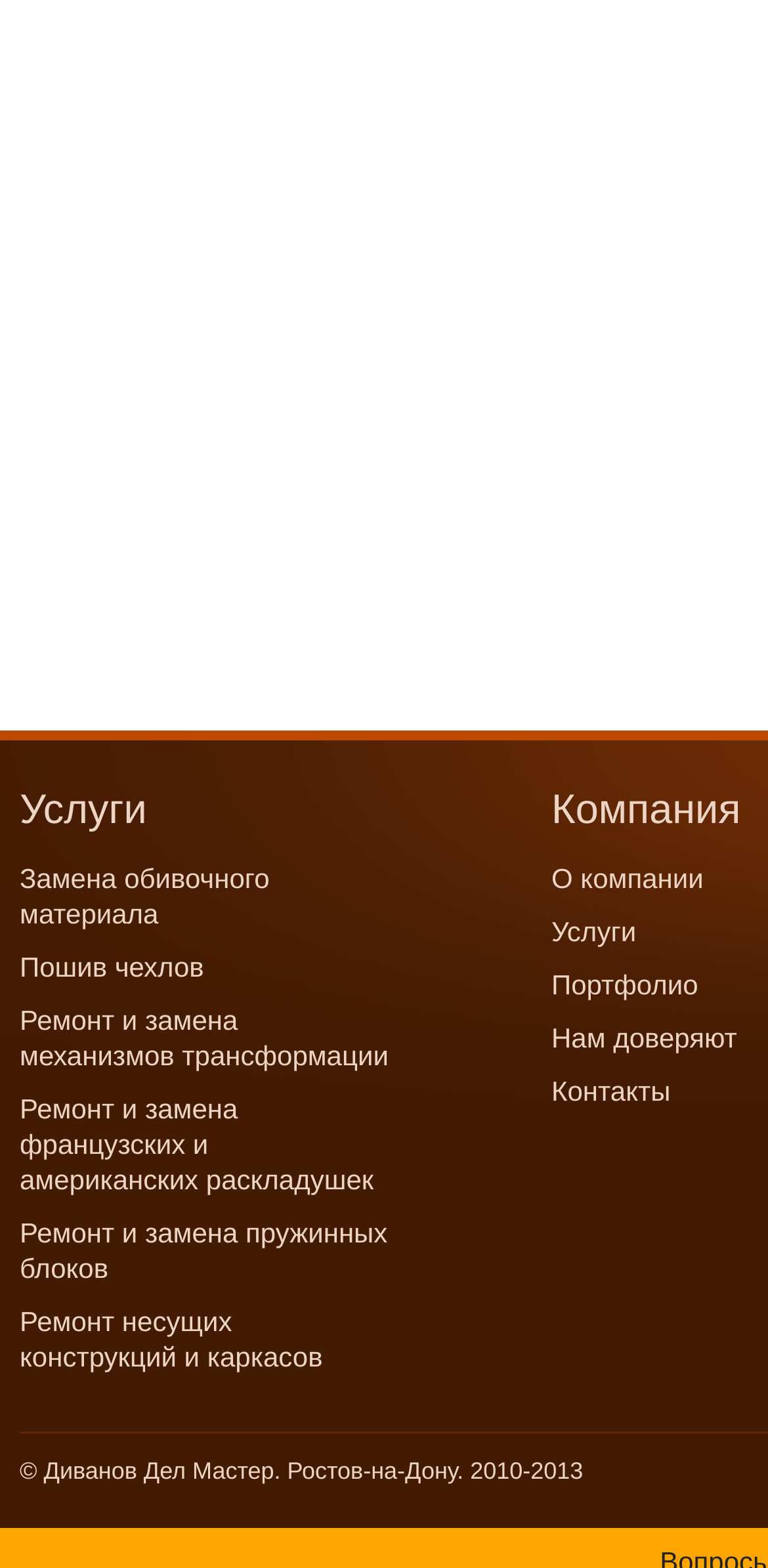From the element description: "Замена обивочного материала", extract the bounding box coordinates of the UI element. The coordinates should be expressed as four float numbers between 0 and 1, in the order [left, top, right, bottom].

[0.026, 0.55, 0.351, 0.593]